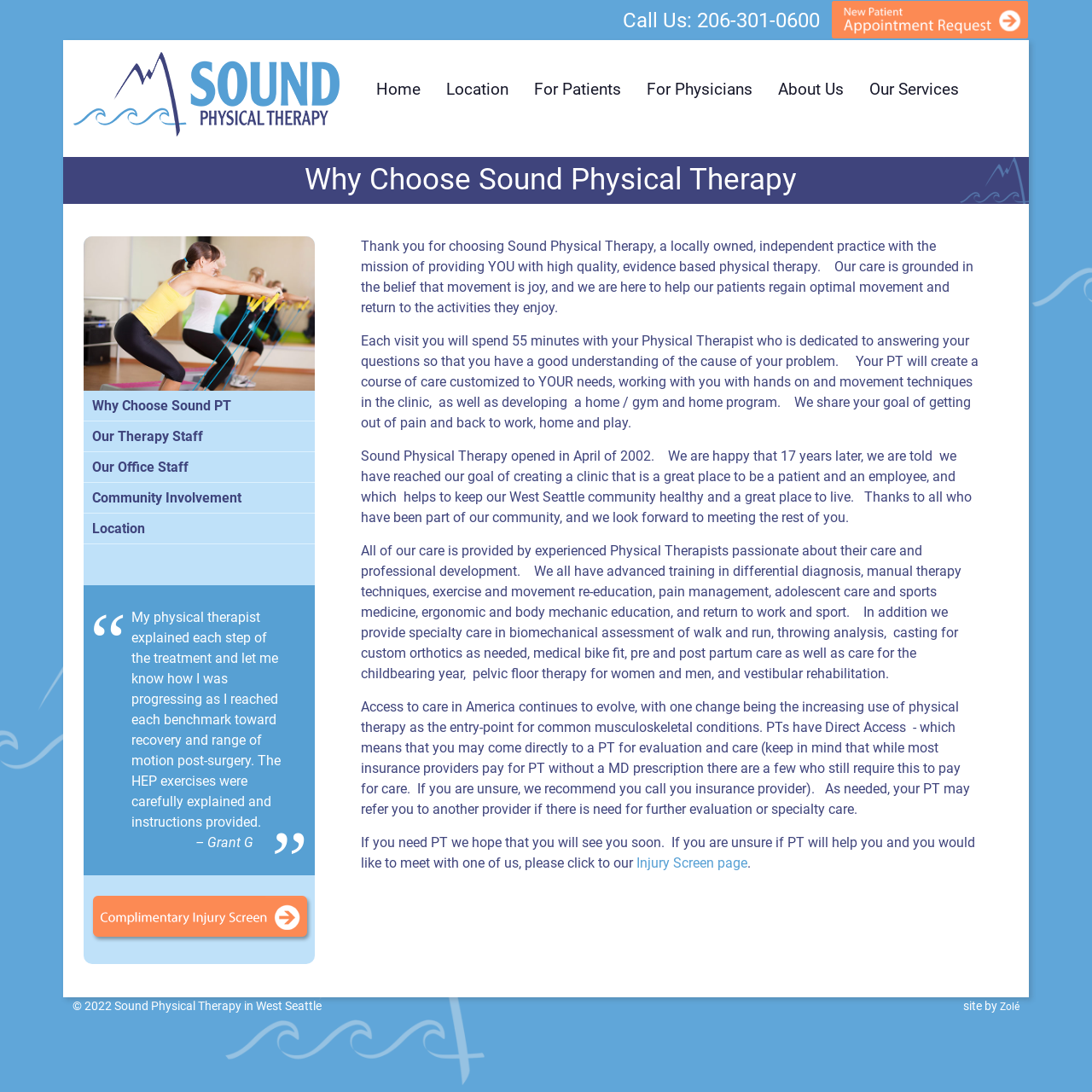Answer the question using only a single word or phrase: 
What is the mission of Sound Physical Therapy?

Providing high quality, evidence-based physical therapy